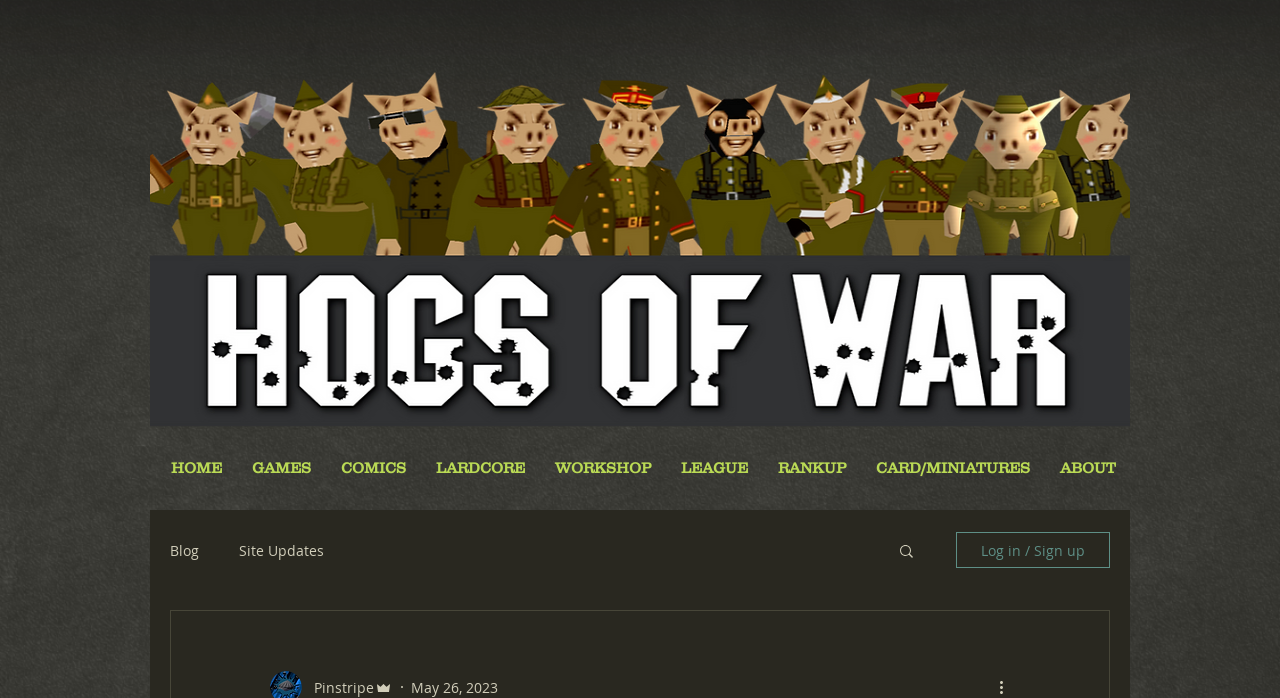Could you indicate the bounding box coordinates of the region to click in order to complete this instruction: "Click the 'HOME' link".

[0.122, 0.61, 0.185, 0.731]